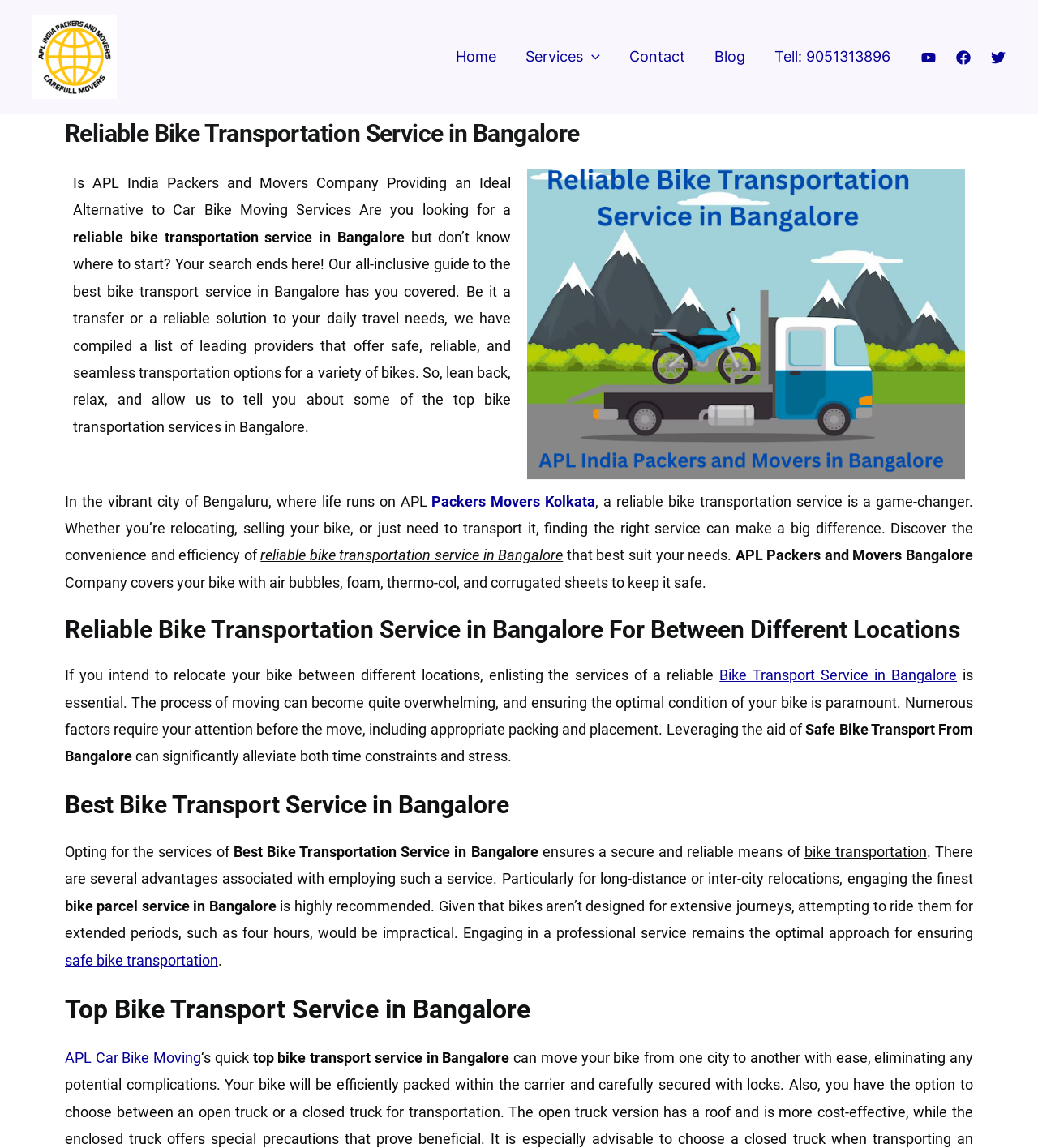Please find the bounding box coordinates for the clickable element needed to perform this instruction: "Contact APL Packers and Movers".

[0.732, 0.039, 0.872, 0.06]